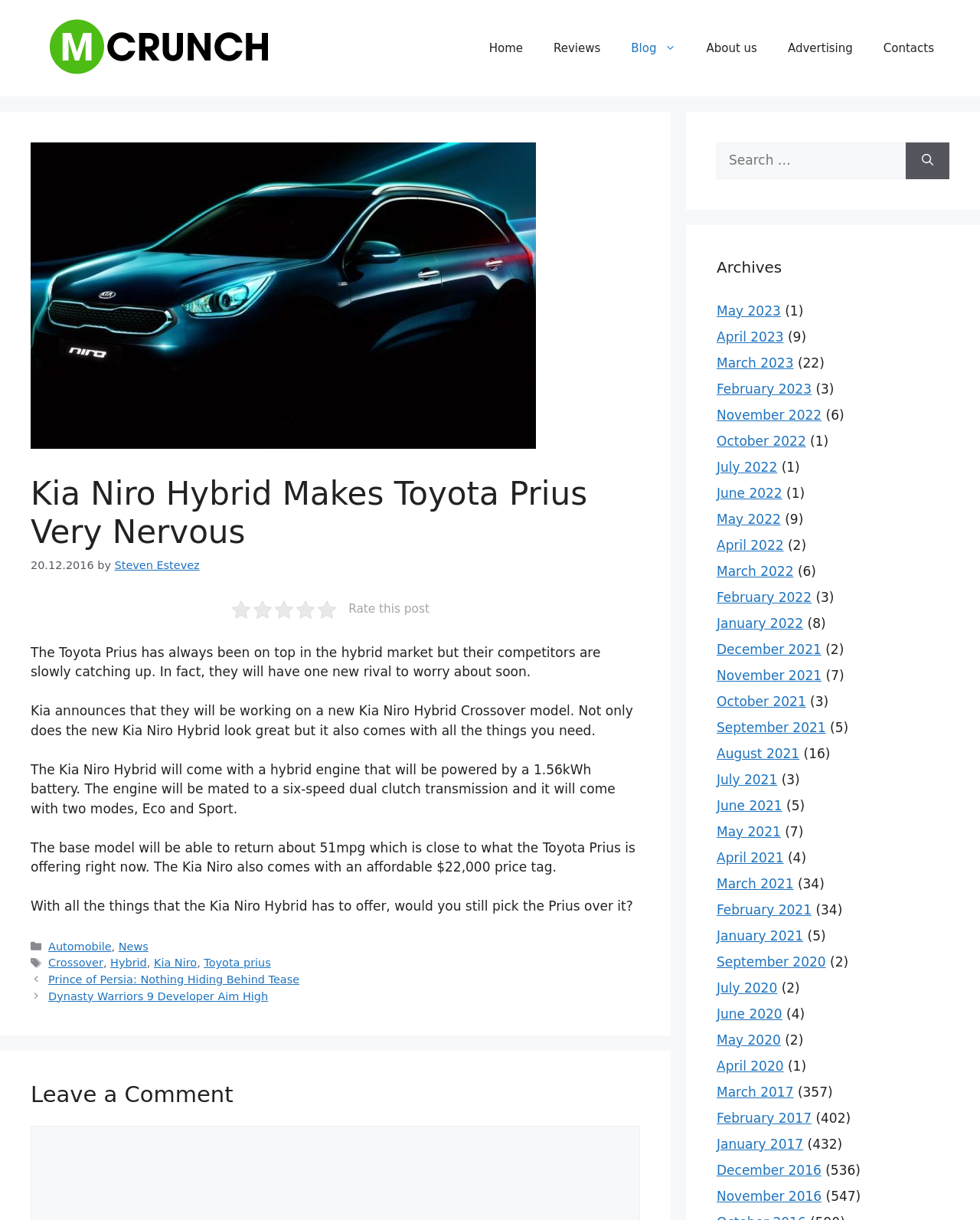Show the bounding box coordinates for the HTML element described as: "February 2021".

[0.731, 0.739, 0.828, 0.752]